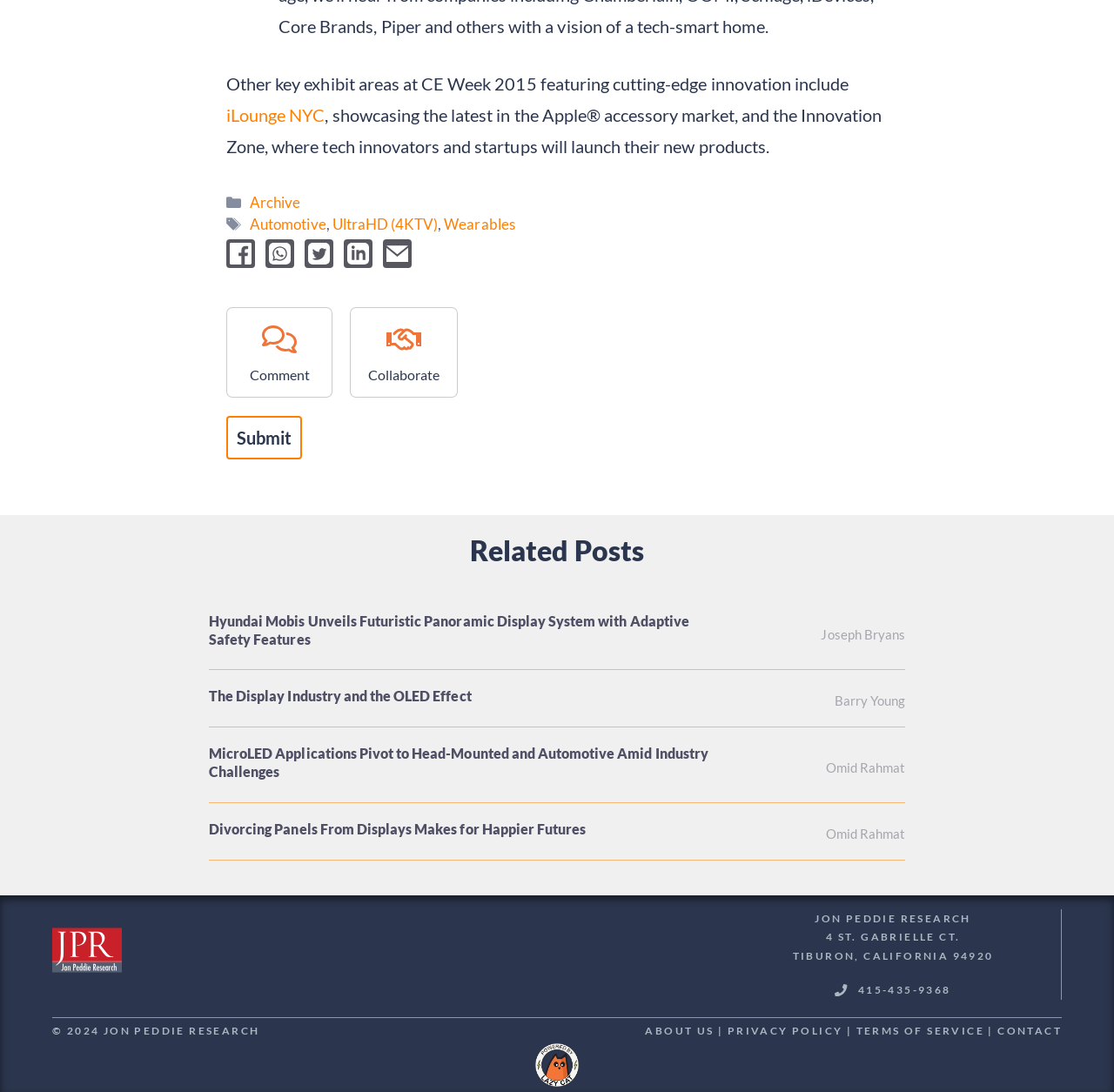Please identify the bounding box coordinates of the element I should click to complete this instruction: 'Follow the 'facebook' link'. The coordinates should be given as four float numbers between 0 and 1, like this: [left, top, right, bottom].

[0.203, 0.219, 0.229, 0.245]